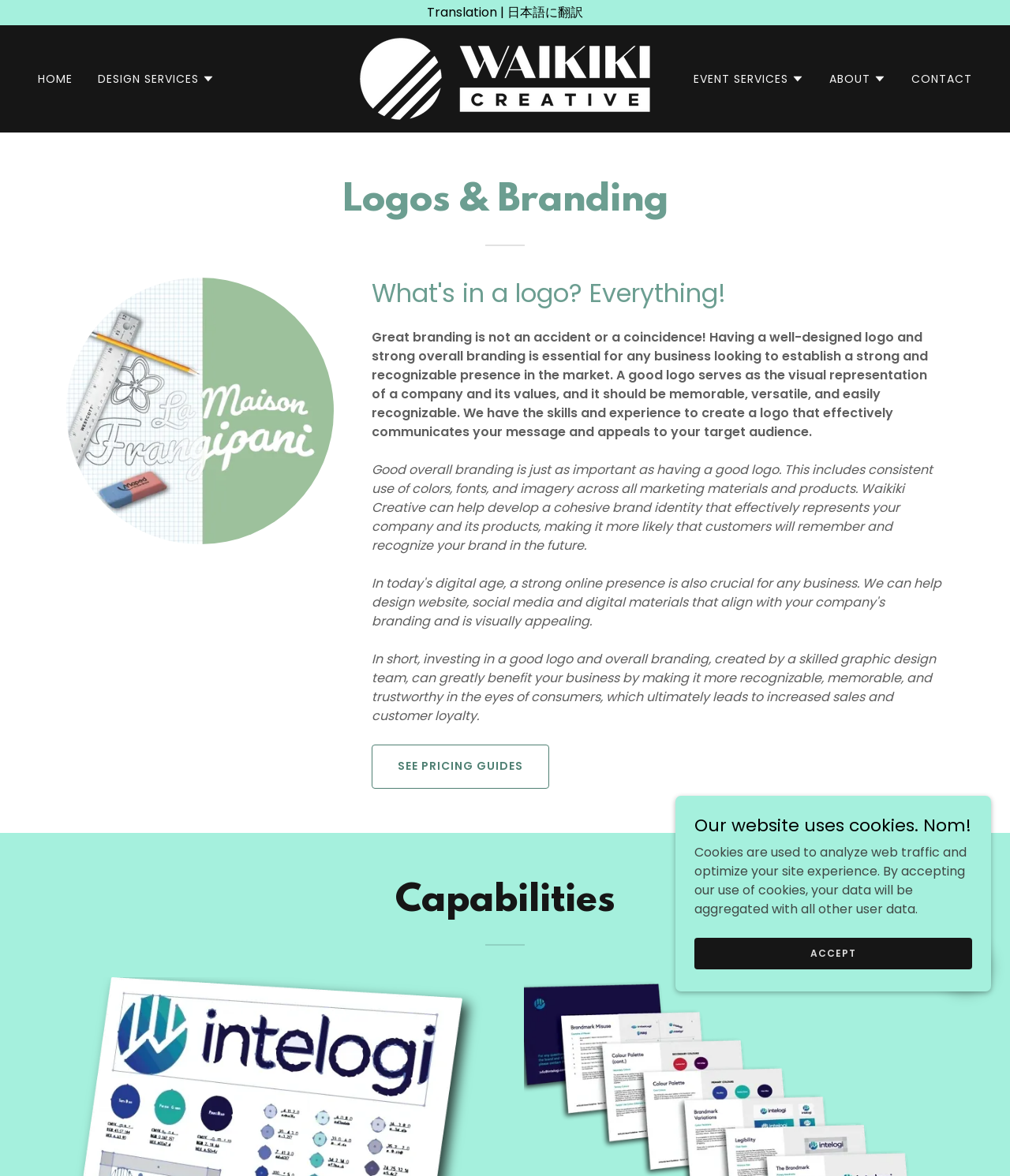What is the benefit of investing in a good logo and branding?
Please provide a full and detailed response to the question.

According to the webpage, investing in a good logo and overall branding can greatly benefit a business by making it more recognizable, memorable, and trustworthy in the eyes of consumers, ultimately leading to increased sales and customer loyalty.